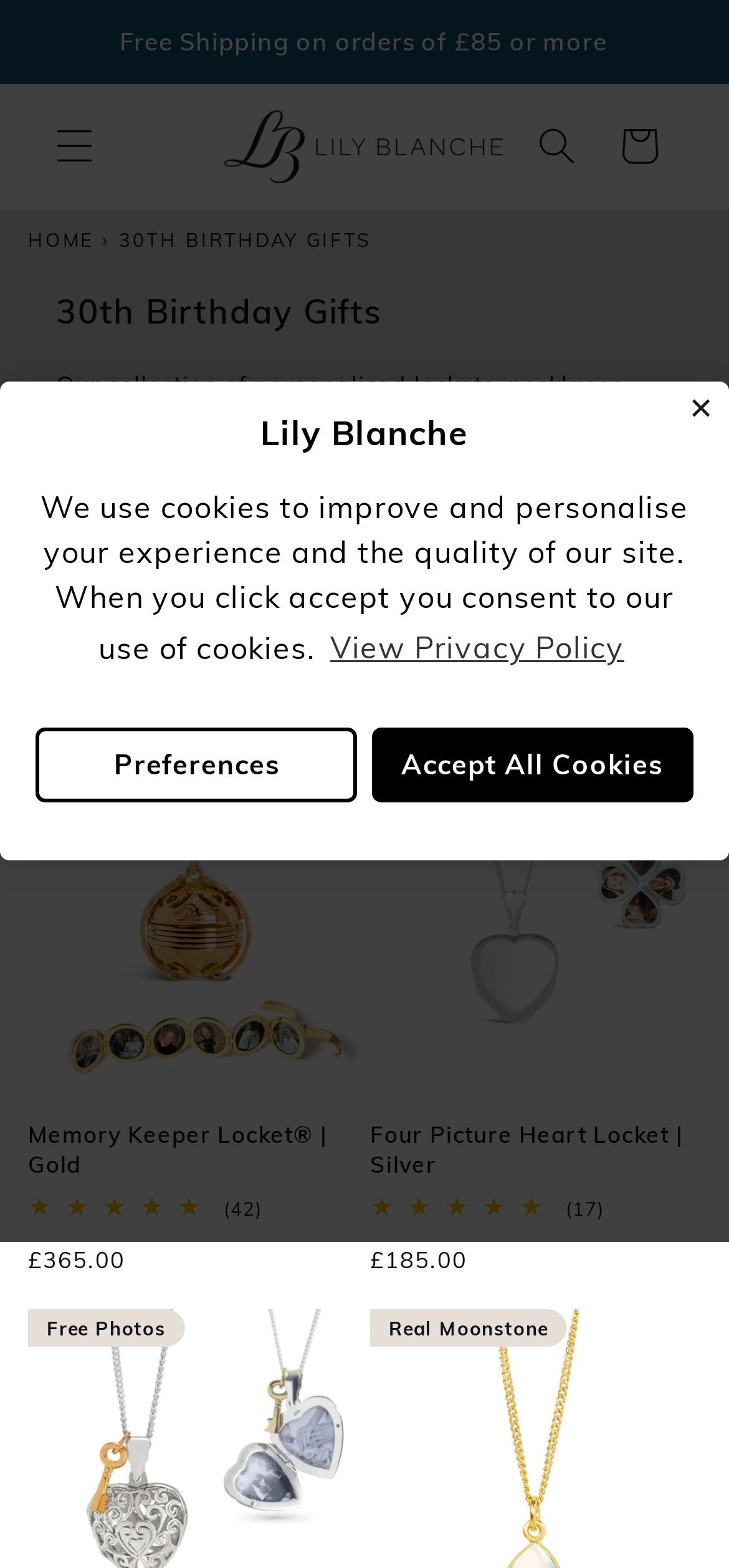How many total reviews are there for the Memory Keeper Locket?
Refer to the screenshot and respond with a concise word or phrase.

42